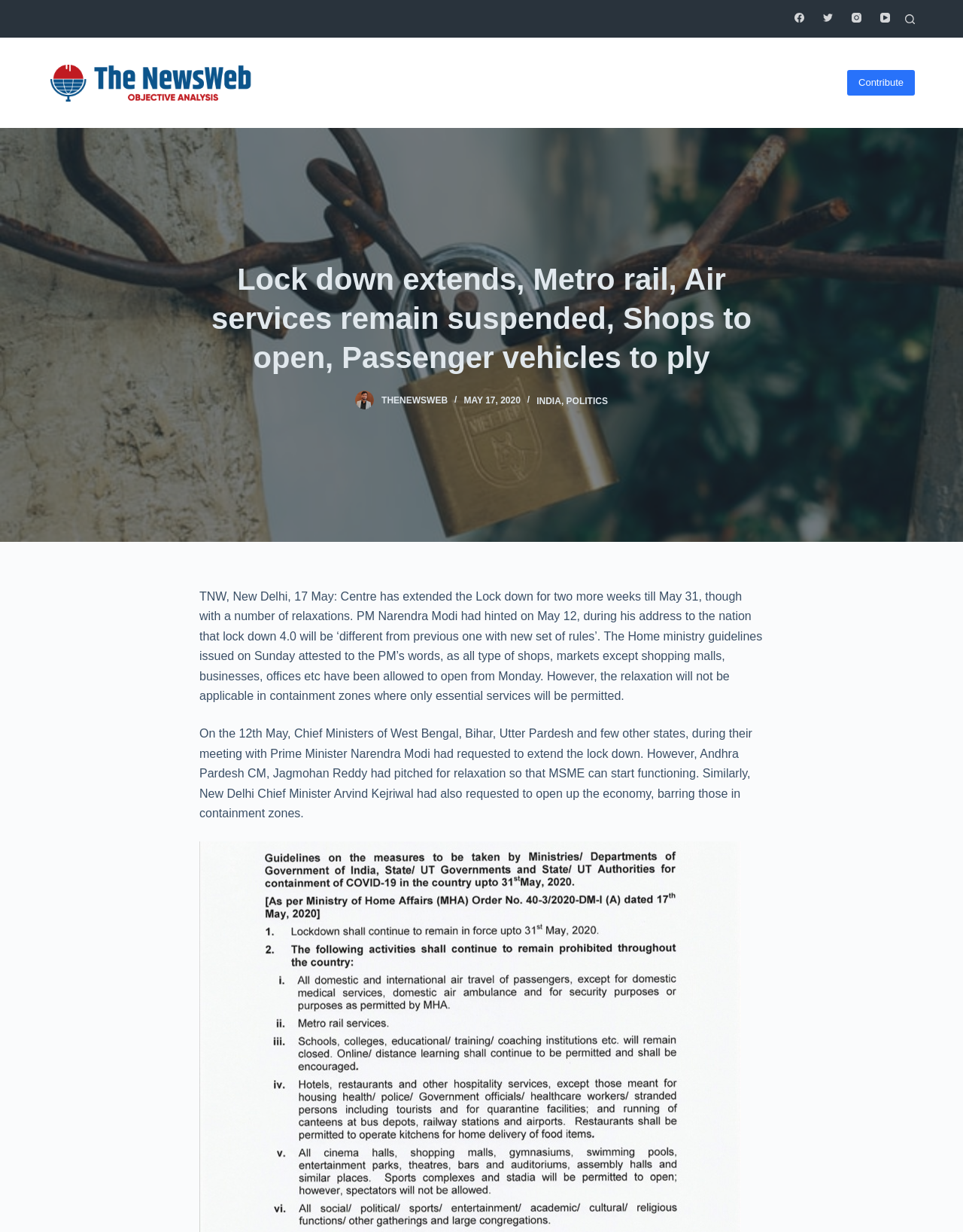Determine the bounding box of the UI component based on this description: "Skip to content". The bounding box coordinates should be four float values between 0 and 1, i.e., [left, top, right, bottom].

[0.0, 0.0, 0.031, 0.012]